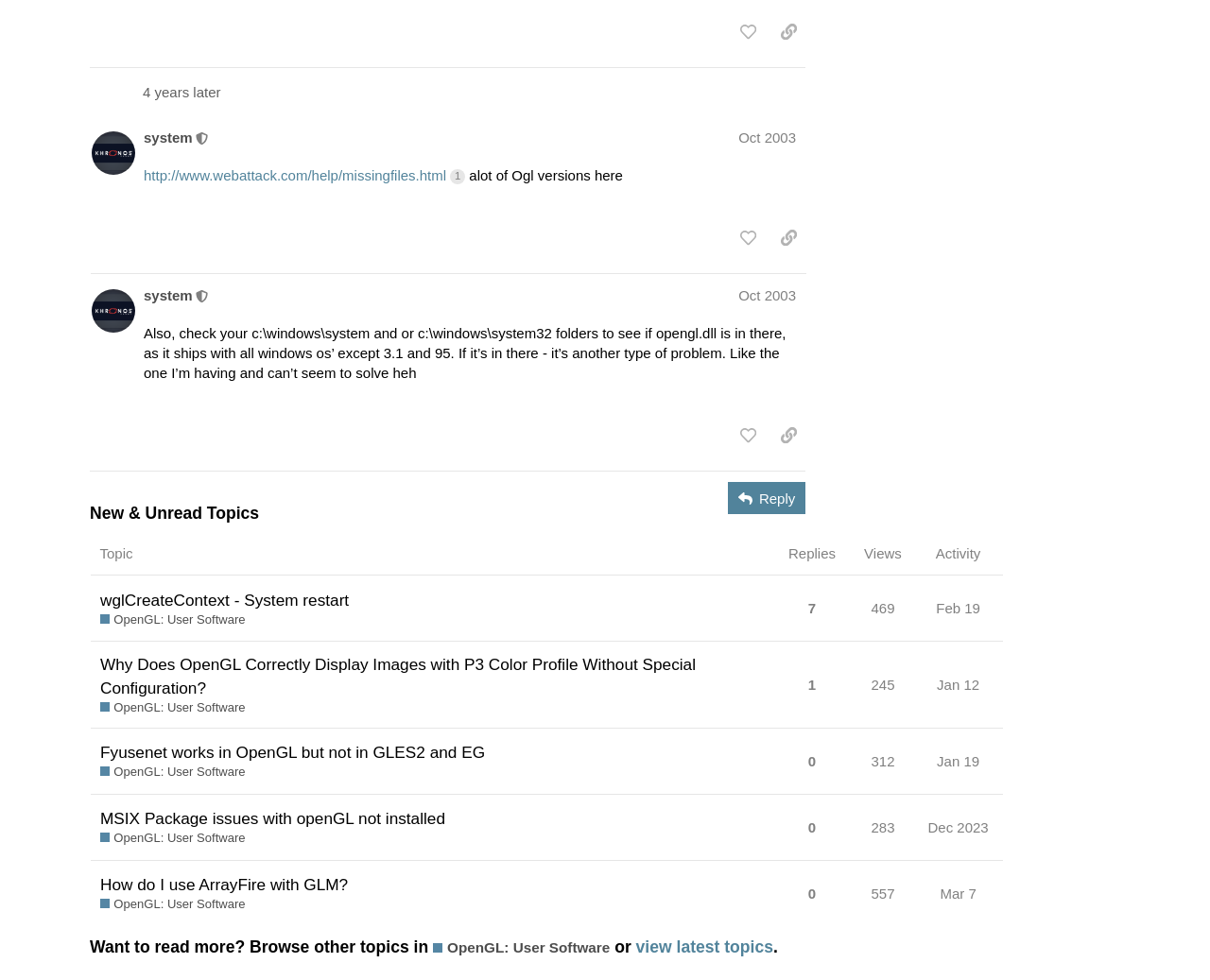Please determine the bounding box coordinates for the UI element described as: "Wallpaper Calculator".

None